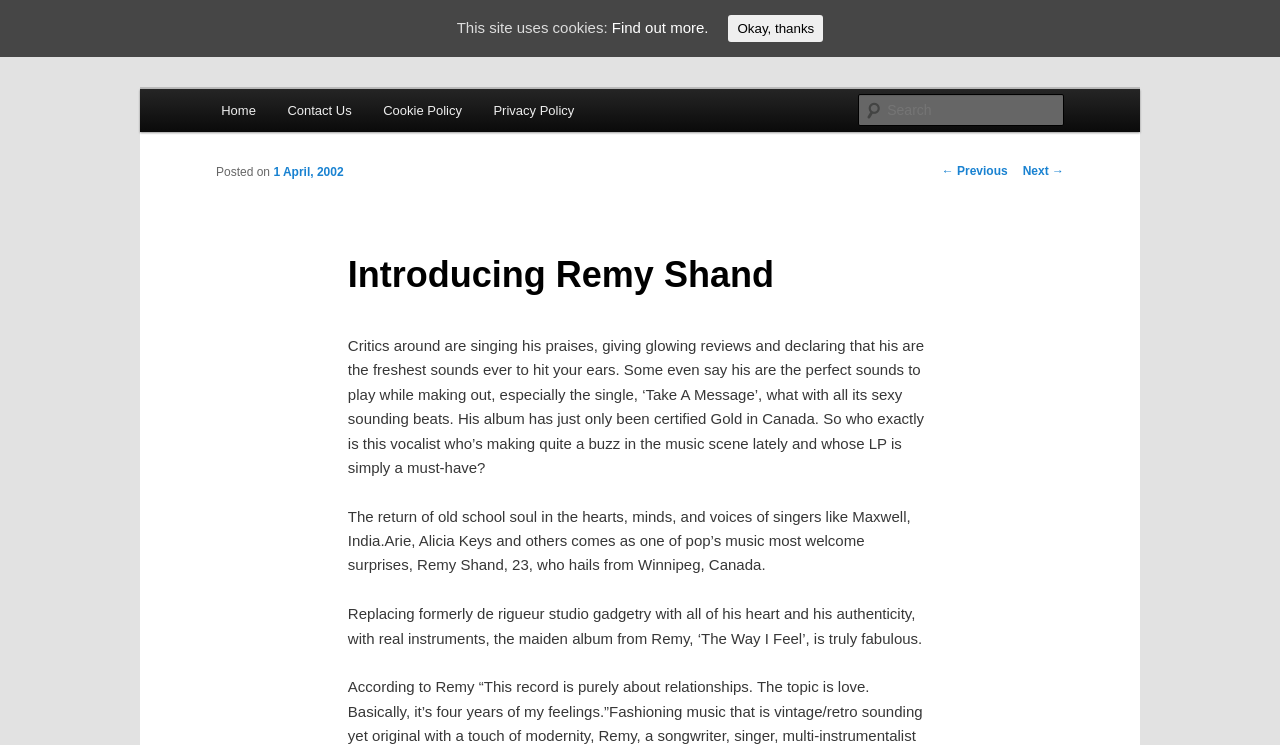Summarize the webpage with intricate details.

The webpage is about introducing Remy Shand, a musician, on Pop-Music.com. At the top left, there is a link to skip to the primary content. Next to it, there is a heading with the website's name, Pop-Music.com, which is also a link. Below it, there is another heading stating that it is the home page of Pop Music.

On the top right, there is a search bar with a label "Search" and a textbox to input search queries. 

The main menu is located on the left side, with links to Home, Contact Us, Cookie Policy, and Privacy Policy. 

The main content of the page is divided into sections. The first section has a heading "Introducing Remy Shand" and provides information about the musician. Below it, there is a paragraph stating when the post was published, April 1, 2002. 

The main article is divided into three paragraphs. The first paragraph describes how critics are praising Remy Shand's music, calling it the freshest sound to hit the ears. The second paragraph introduces Remy Shand as a 23-year-old singer from Winnipeg, Canada, who is part of the old school soul movement in pop music. The third paragraph describes his debut album, "The Way I Feel", as fabulous and authentic, using real instruments instead of studio gadgetry.

At the bottom of the page, there is a notification about the site using cookies, with a link to find out more and a button to acknowledge it.